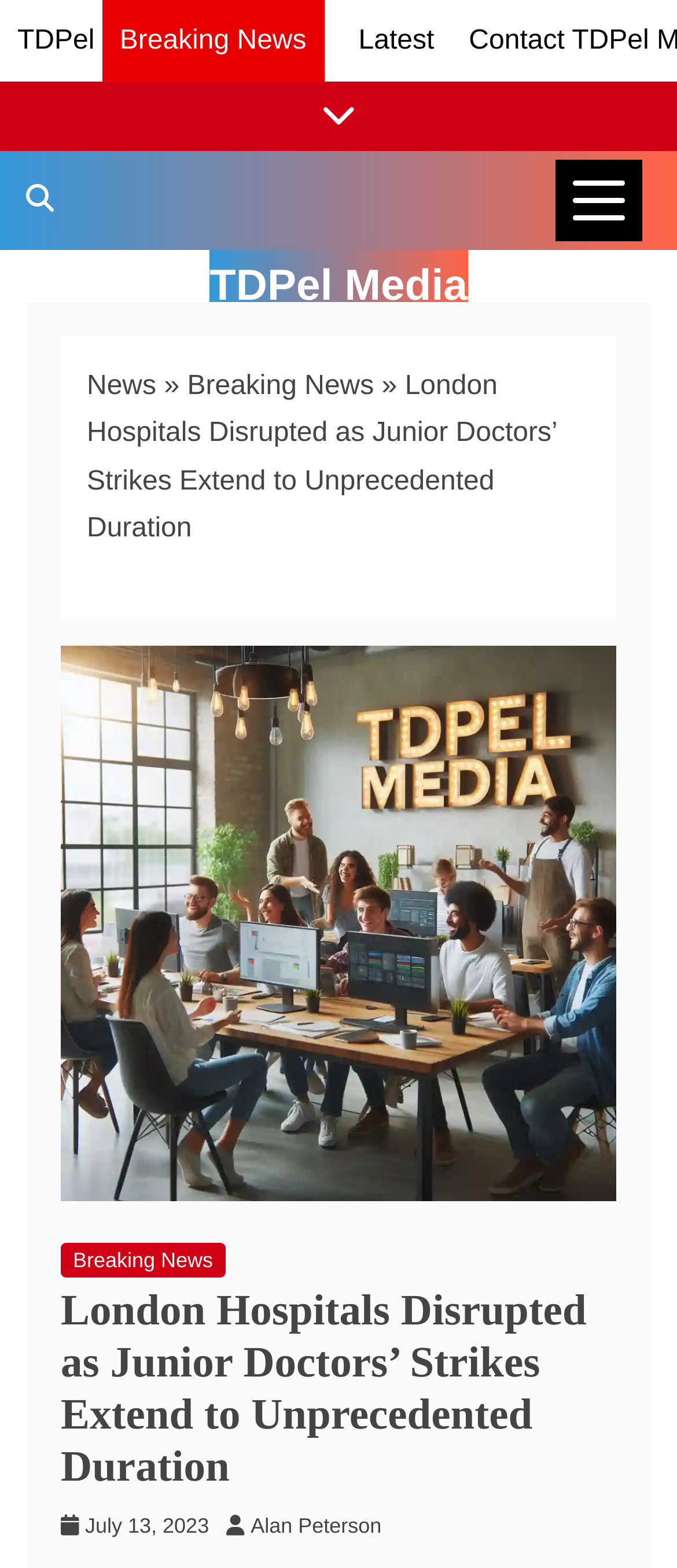Explain the webpage in detail.

The webpage appears to be a news article page, with the title "London Hospitals Disrupted As Junior Doctors’ Strikes Extend To Unprecedented Duration" prominently displayed at the top. 

Below the title, there are several links and buttons aligned horizontally, including "TDPel", "Latest", "Show/Hide News Links", and a "News Categories" button. The "Search TDPel Media" link is positioned to the right of these elements.

A navigation section, labeled as "breadcrumbs", is located below these links and buttons. It contains a series of links, including "News", "Breaking News", and the title of the article itself. 

To the right of the navigation section, there is a large image related to the article, taking up most of the width of the page. 

Below the image, there is a header section that contains the title of the article again, along with links to "Breaking News" and the date "July 13, 2023". The author's name, "Alan Peterson", is also displayed in this section.

Overall, the webpage has a clear and organized structure, with the main article content and related links and information easily accessible.